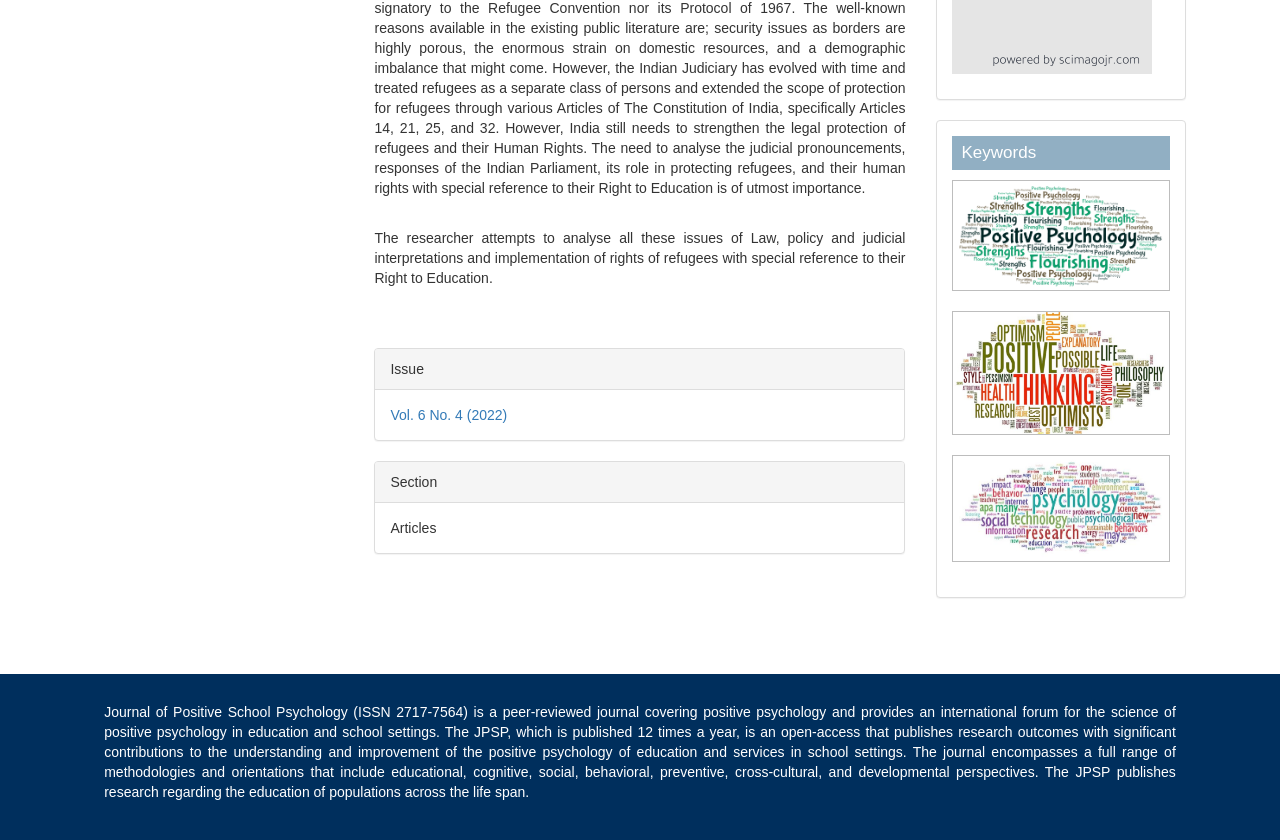Find the bounding box coordinates for the UI element whose description is: "Vol. 6 No. 4 (2022)". The coordinates should be four float numbers between 0 and 1, in the format [left, top, right, bottom].

[0.305, 0.484, 0.396, 0.503]